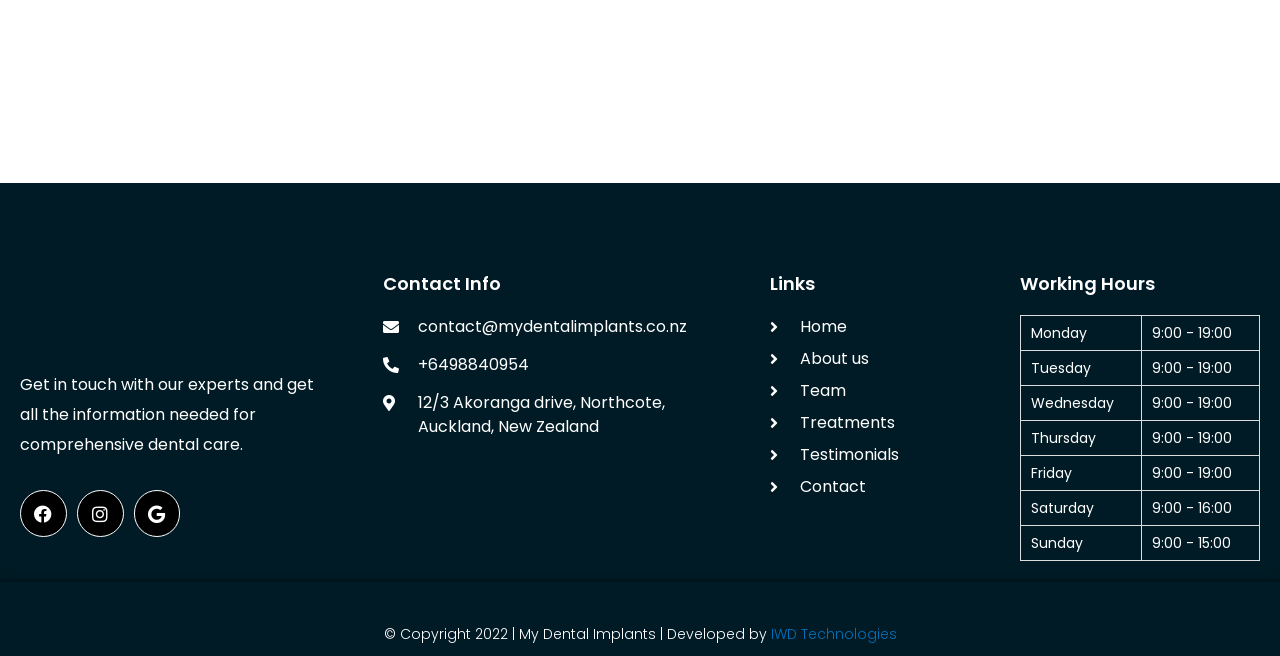Please mark the clickable region by giving the bounding box coordinates needed to complete this instruction: "View the working hours on Wednesday".

[0.798, 0.588, 0.984, 0.642]